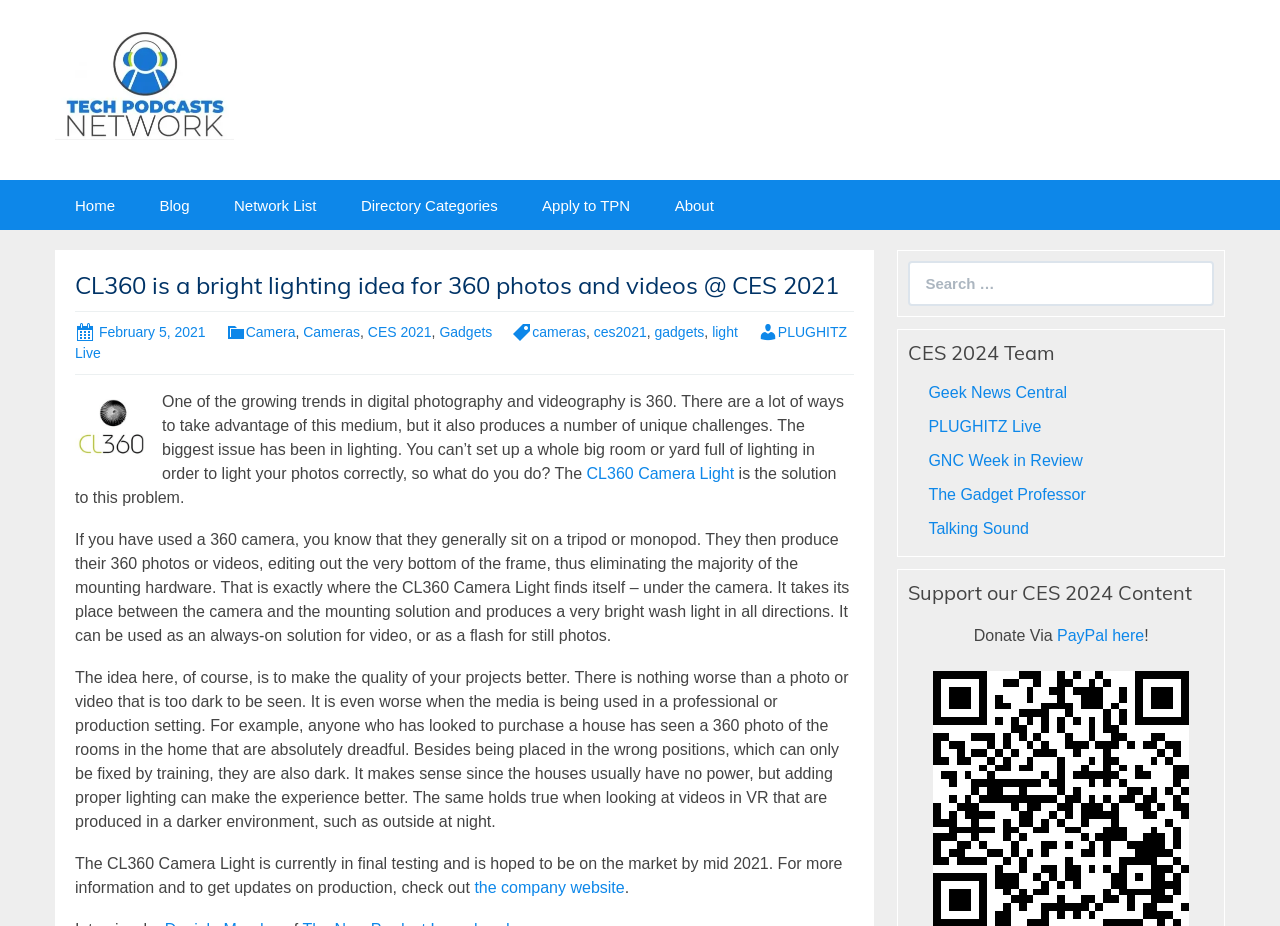When is the CL360 Camera Light expected to be on the market?
Can you provide a detailed and comprehensive answer to the question?

According to the text, the CL360 Camera Light is currently in final testing and is hoped to be on the market by mid 2021.